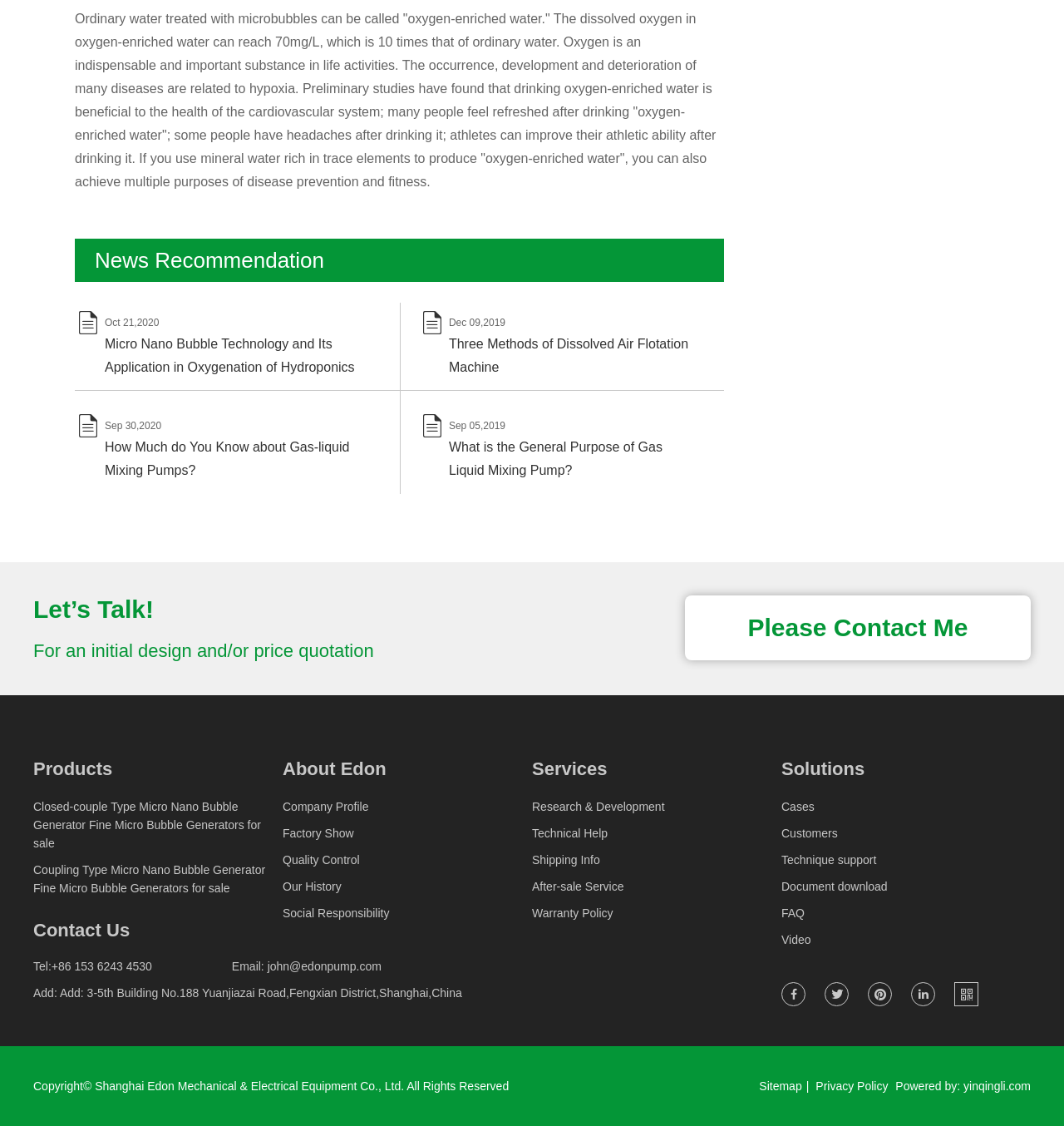Look at the image and answer the question in detail:
What is the topic of the first news recommendation?

The first news recommendation is a heading element with the text 'Micro Nano Bubble Technology and Its Application in Oxygenation of Hydroponics', which suggests that the topic is related to micro nano bubble technology.